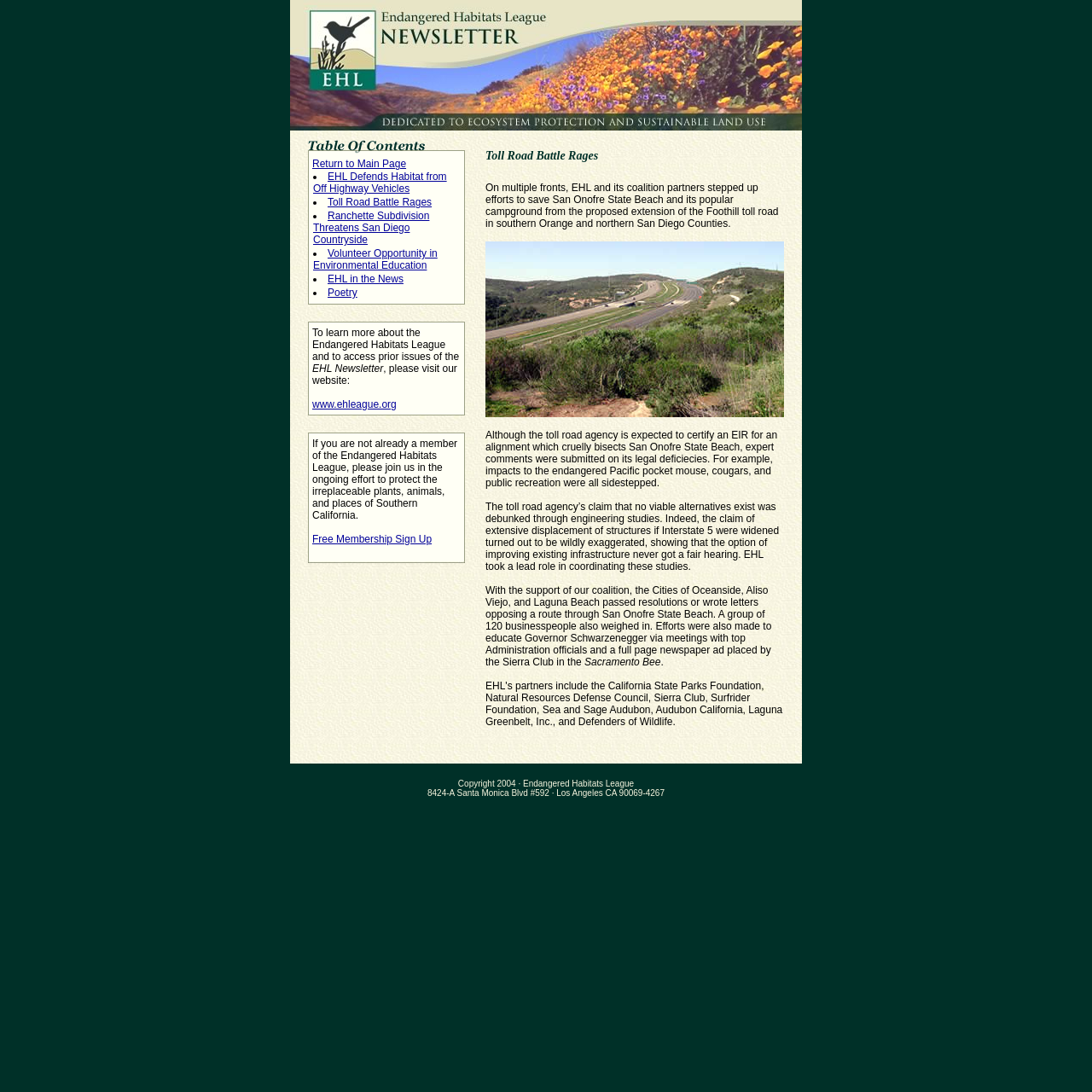What is the purpose of the 'Return to Main Page' link?
Use the information from the screenshot to give a comprehensive response to the question.

The 'Return to Main Page' link is likely intended to allow users to navigate back to the main page of the website or newsletter, providing an easy way to access other content or features.